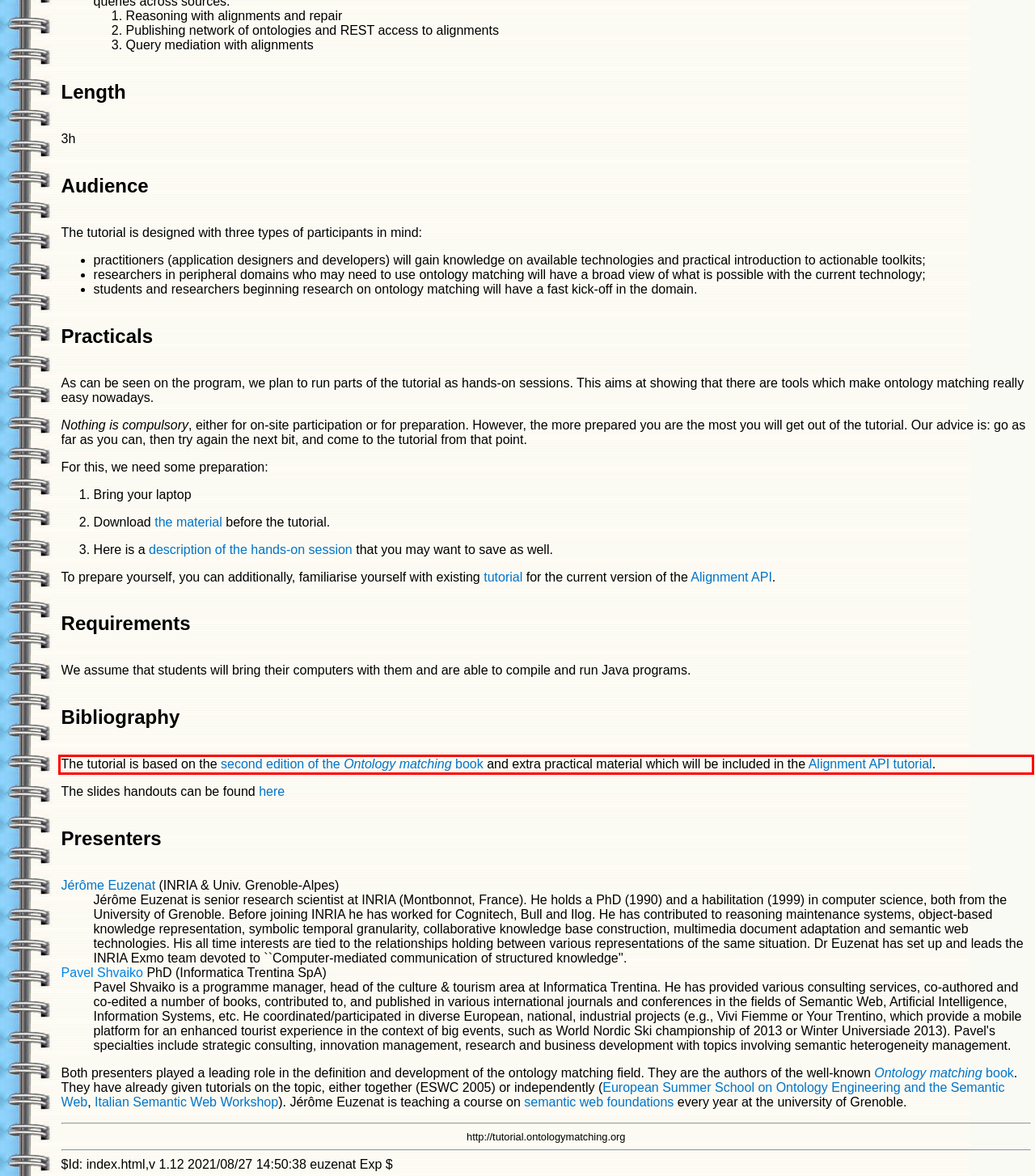You are presented with a webpage screenshot featuring a red bounding box. Perform OCR on the text inside the red bounding box and extract the content.

The tutorial is based on the second edition of the Ontology matching book and extra practical material which will be included in the Alignment API tutorial.